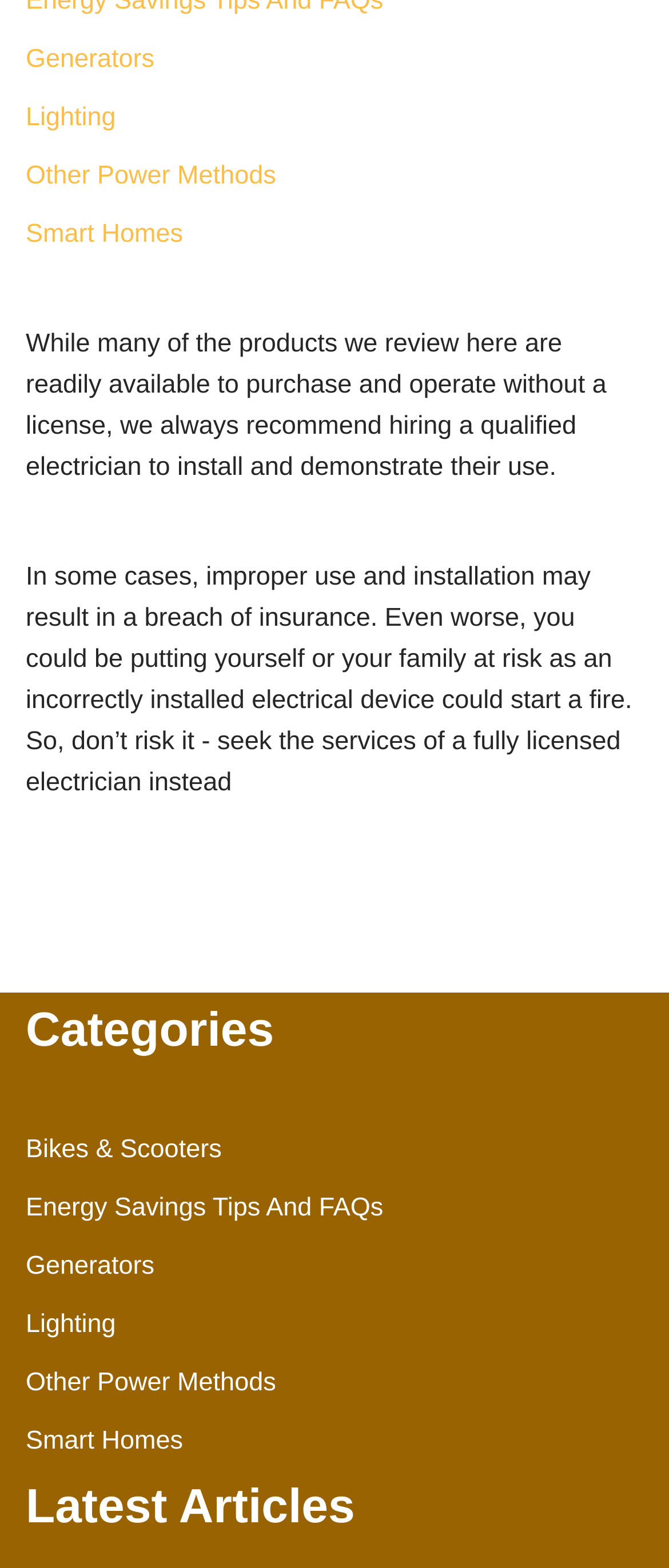Reply to the question below using a single word or brief phrase:
What is the warning about improper installation?

Risk of fire or insurance breach